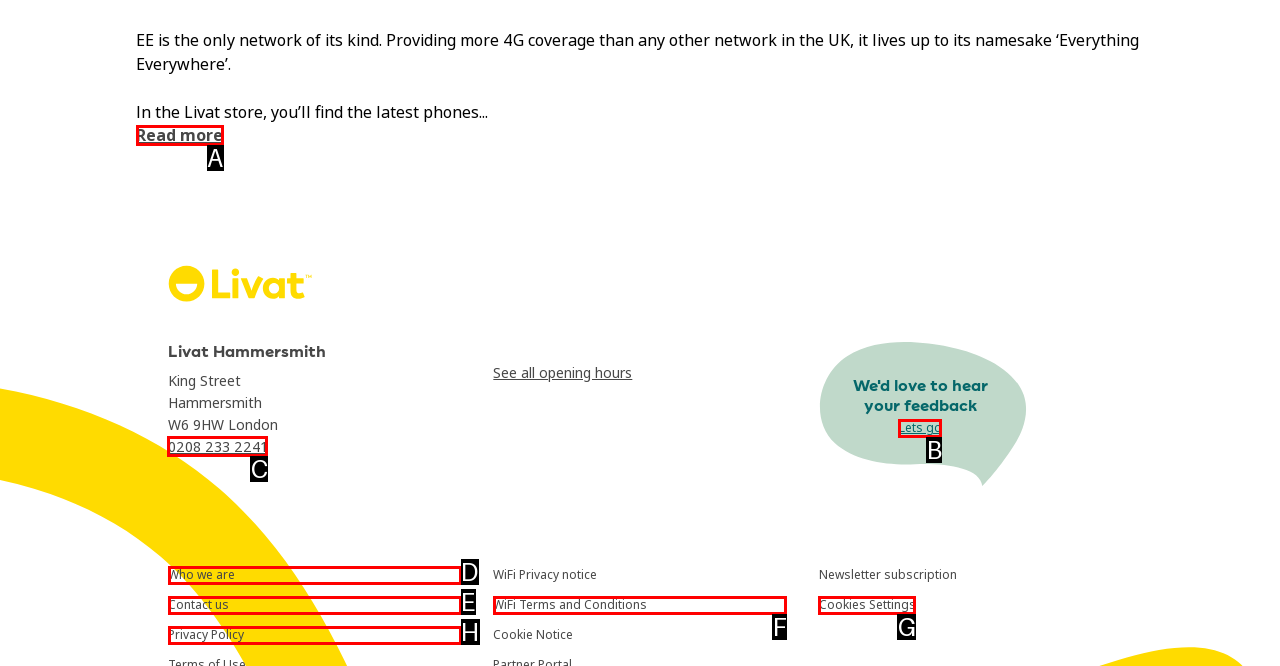Indicate which UI element needs to be clicked to fulfill the task: Call the store
Answer with the letter of the chosen option from the available choices directly.

C